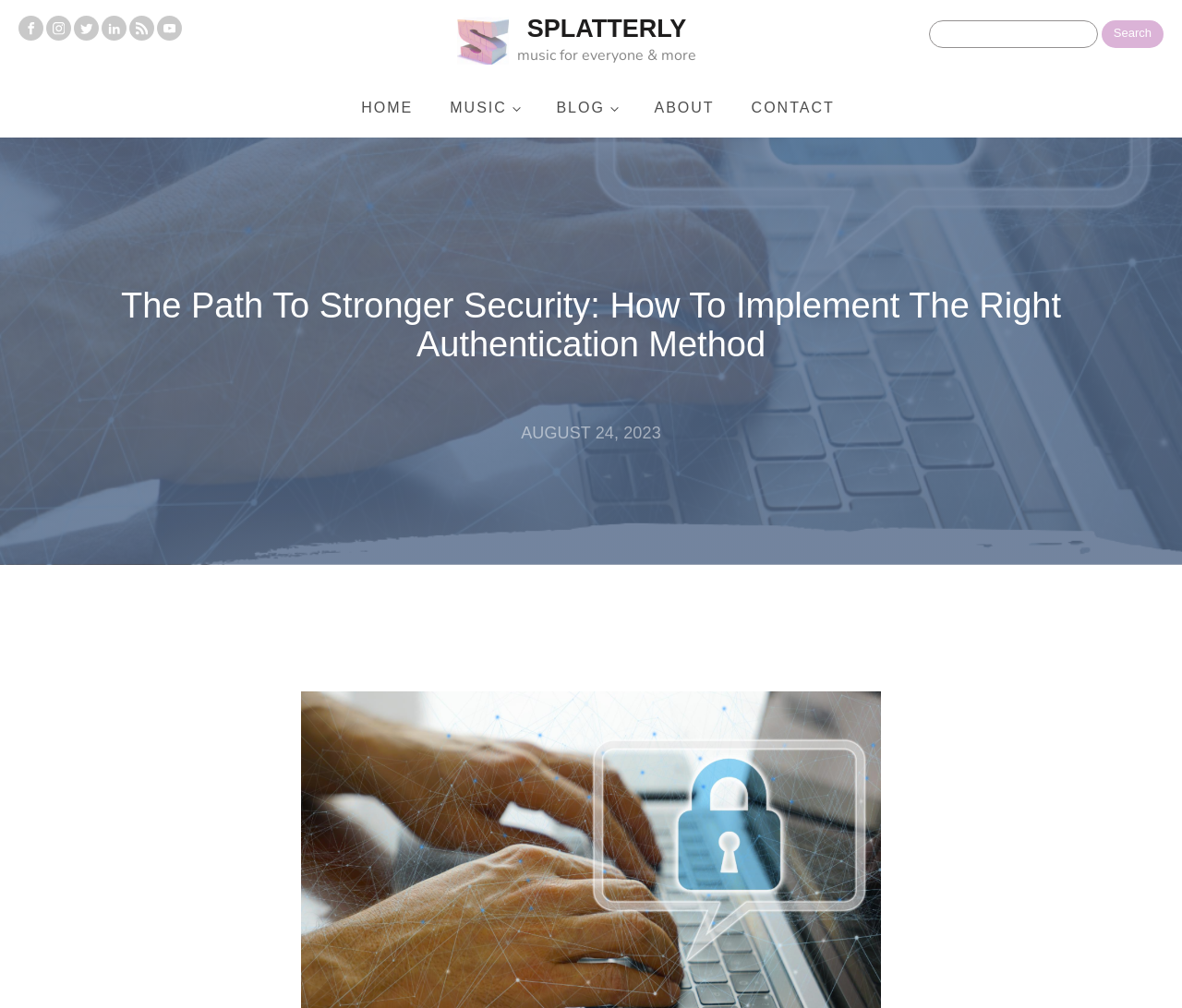Provide an in-depth caption for the contents of the webpage.

The webpage appears to be an article page from a website called Splatterly. At the top left corner, there are five social media links, including Facebook, Instagram, Twitter, LinkedIn, and RSS feed, each represented by an icon. Next to these links, there is a YouTube channel link. 

Below these social media links, there is a navigation menu with five links: HOME, MUSIC, BLOG, ABOUT, and CONTACT, aligned horizontally and centered at the top of the page.

The main content of the page is an article with a heading "The Path To Stronger Security: How To Implement The Right Authentication Method" located near the top center of the page. The article's title is followed by a subheading "AUGUST 24, 2023" positioned below it.

On the top right corner, there is a search bar with a textbox and a "Search" button. 

The meta description suggests that the article discusses the importance of security in the digital age, highlighting the risks of security breaches, fraudulent activities, and system invasions.